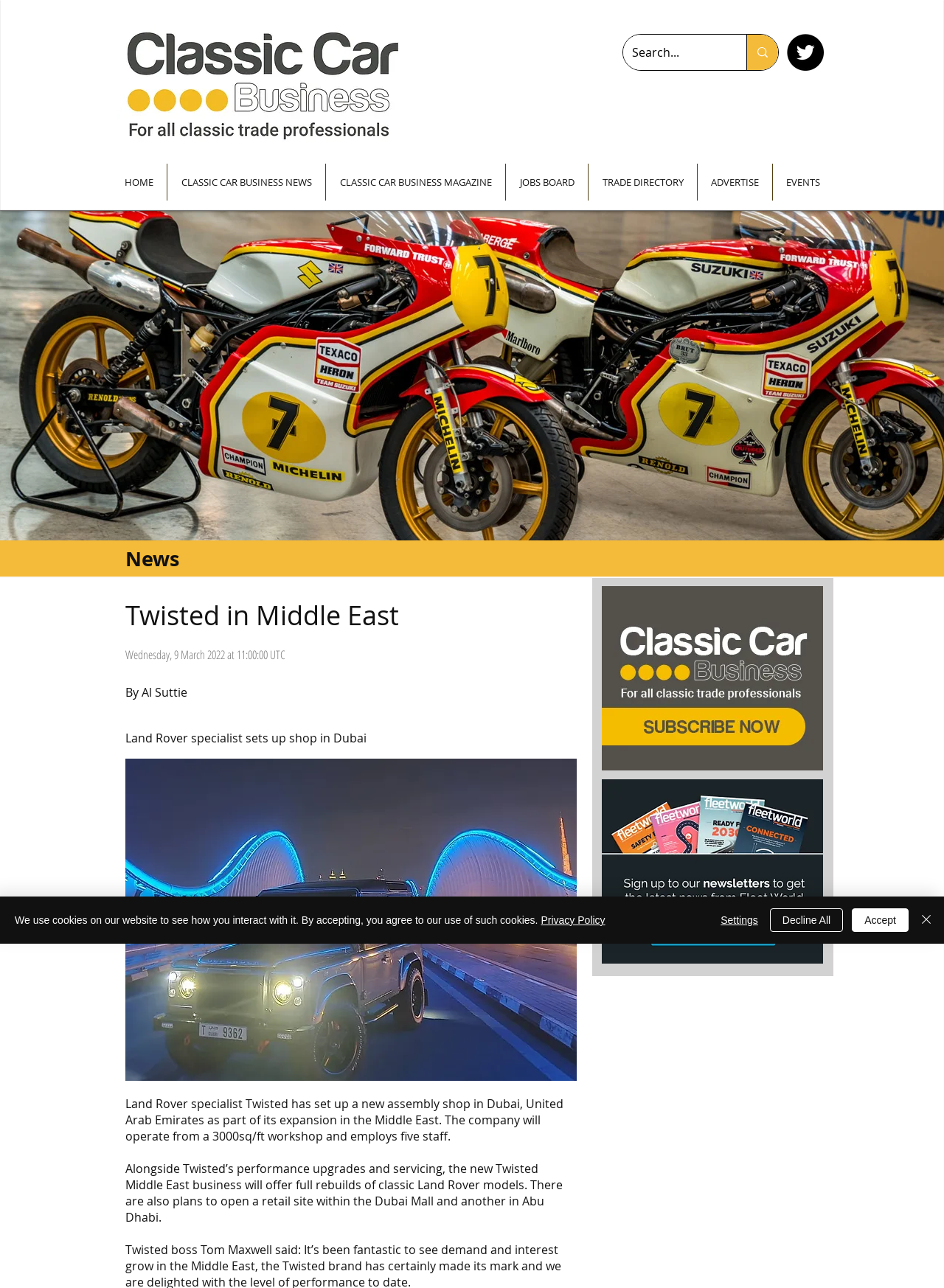Summarize the contents and layout of the webpage in detail.

The webpage is about Classic Car Business, specifically featuring Twisted in the Middle East. At the top left, there is a logo of CCB, and next to it, a search bar with a search button and a magnifying glass icon. On the top right, there is a social bar with a Twitter link.

Below the search bar, there is a navigation menu with links to different sections of the website, including HOME, CLASSIC CAR BUSINESS NEWS, CLASSIC CAR BUSINESS MAGAZINE, JOBS BOARD, TRADE DIRECTORY, ADVERTISE, and EVENTS.

The main content of the webpage is an article about Twisted, a Land Rover specialist, setting up a new assembly shop in Dubai. The article is accompanied by an image of a Land Rover. The article is divided into several paragraphs, with the title "Twisted in Middle East" and a subtitle "Land Rover specialist sets up shop in Dubai". The text describes the company's expansion in the Middle East, its new workshop, and its plans for the future.

On the right side of the article, there is a large image of a car, and below it, a smaller image of a person. There is also a heading "News" and a link to an image with the text "CBB-MPU_210921.jpg".

At the bottom of the webpage, there is a cookie policy alert with buttons to accept, decline, or adjust settings. The alert also includes a link to the Privacy Policy.